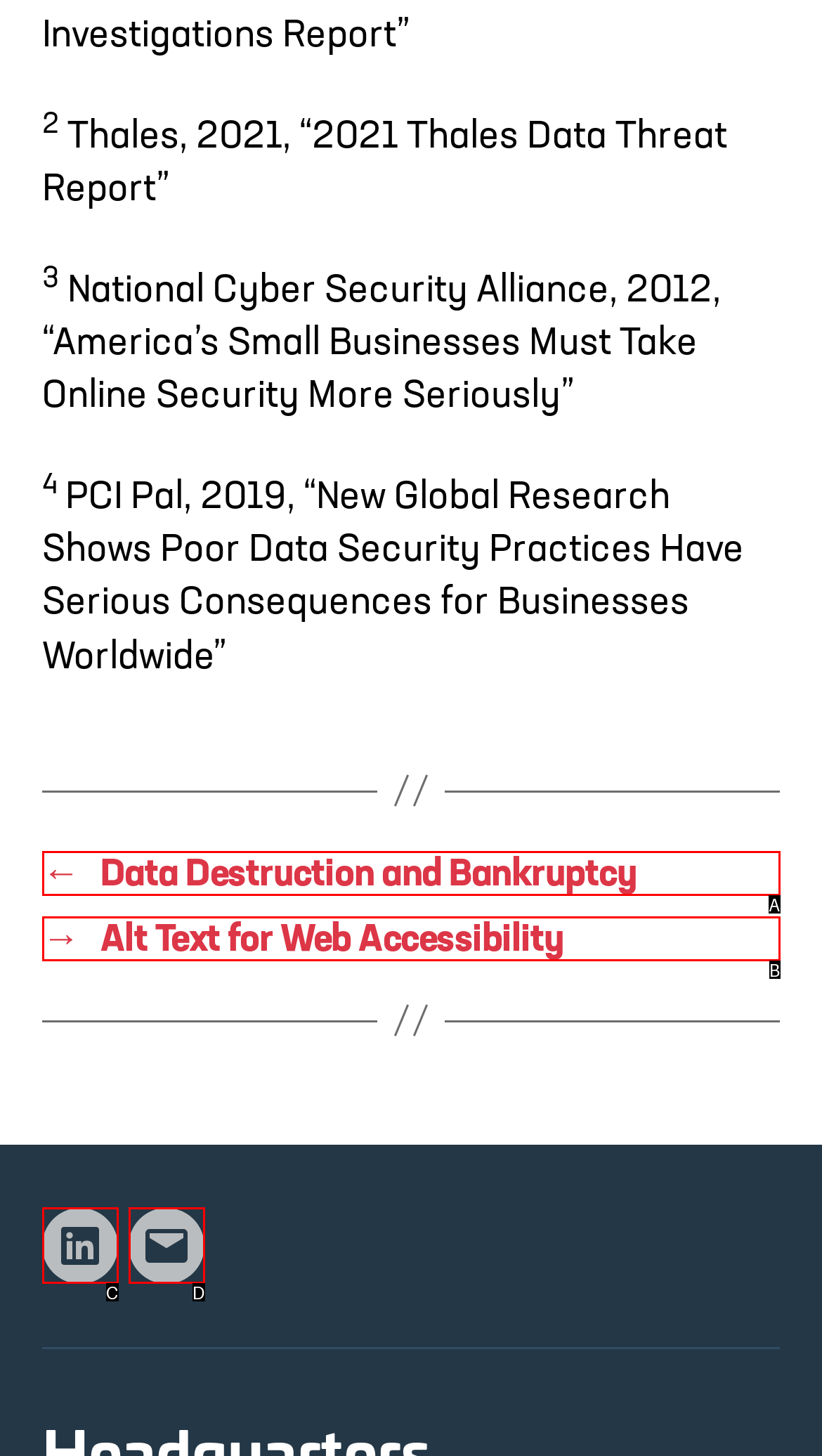Find the option that best fits the description: Linkedin. Answer with the letter of the option.

C